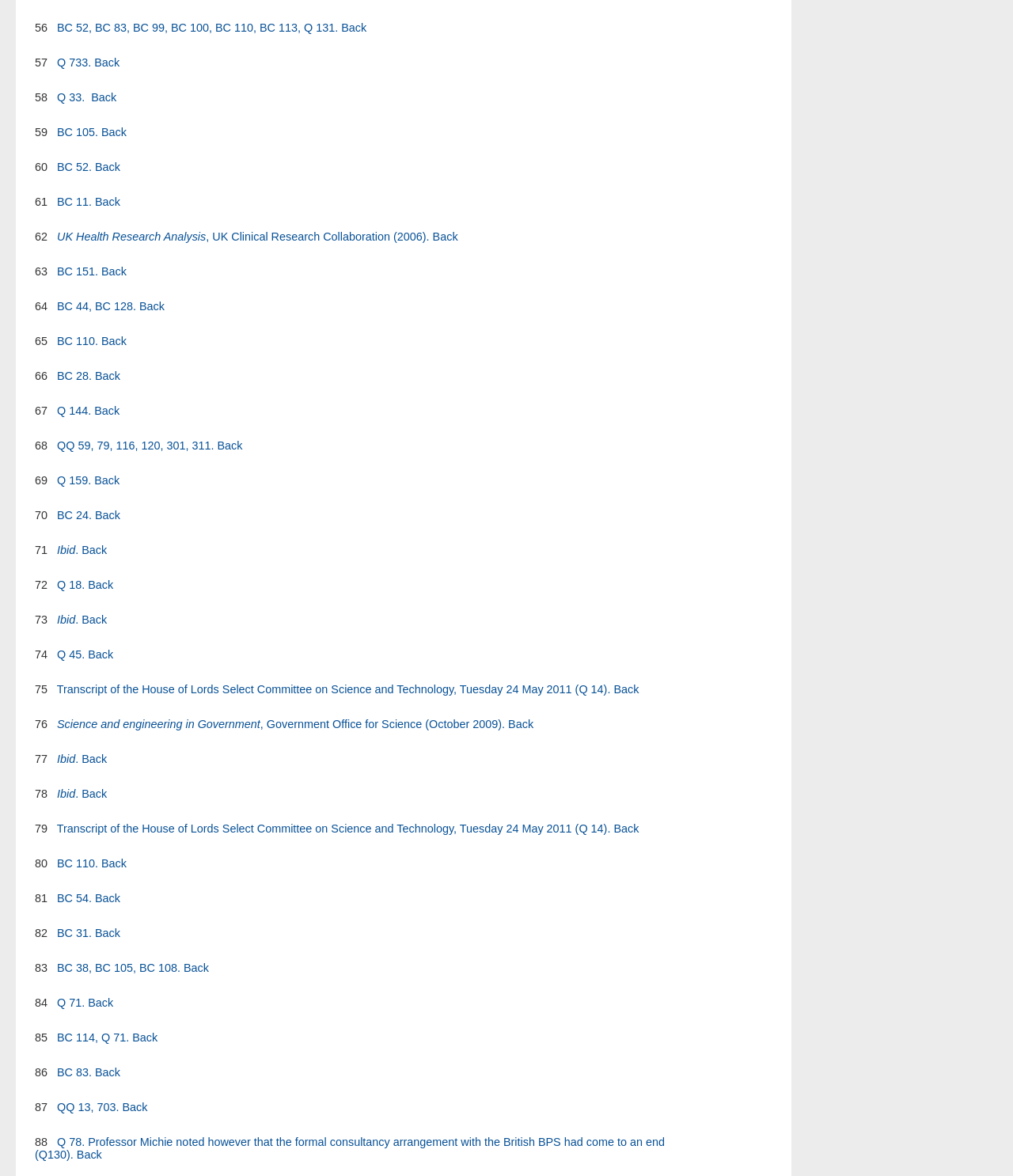Reply to the question with a brief word or phrase: What is the bounding box coordinate of the region containing the text 'UK Health Research Analysis'?

[0.056, 0.196, 0.203, 0.206]